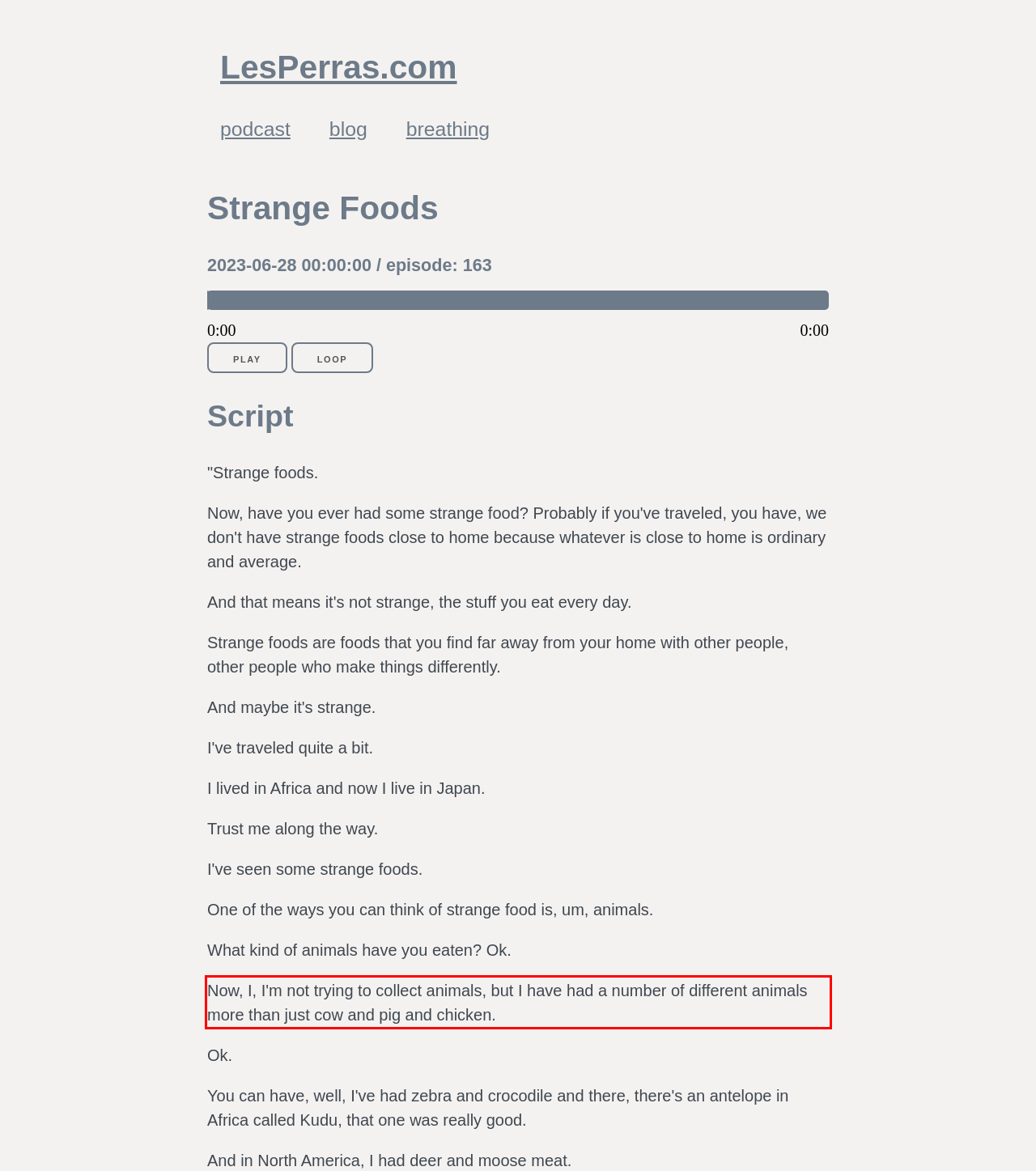There is a screenshot of a webpage with a red bounding box around a UI element. Please use OCR to extract the text within the red bounding box.

Now, I, I'm not trying to collect animals, but I have had a number of different animals more than just cow and pig and chicken.